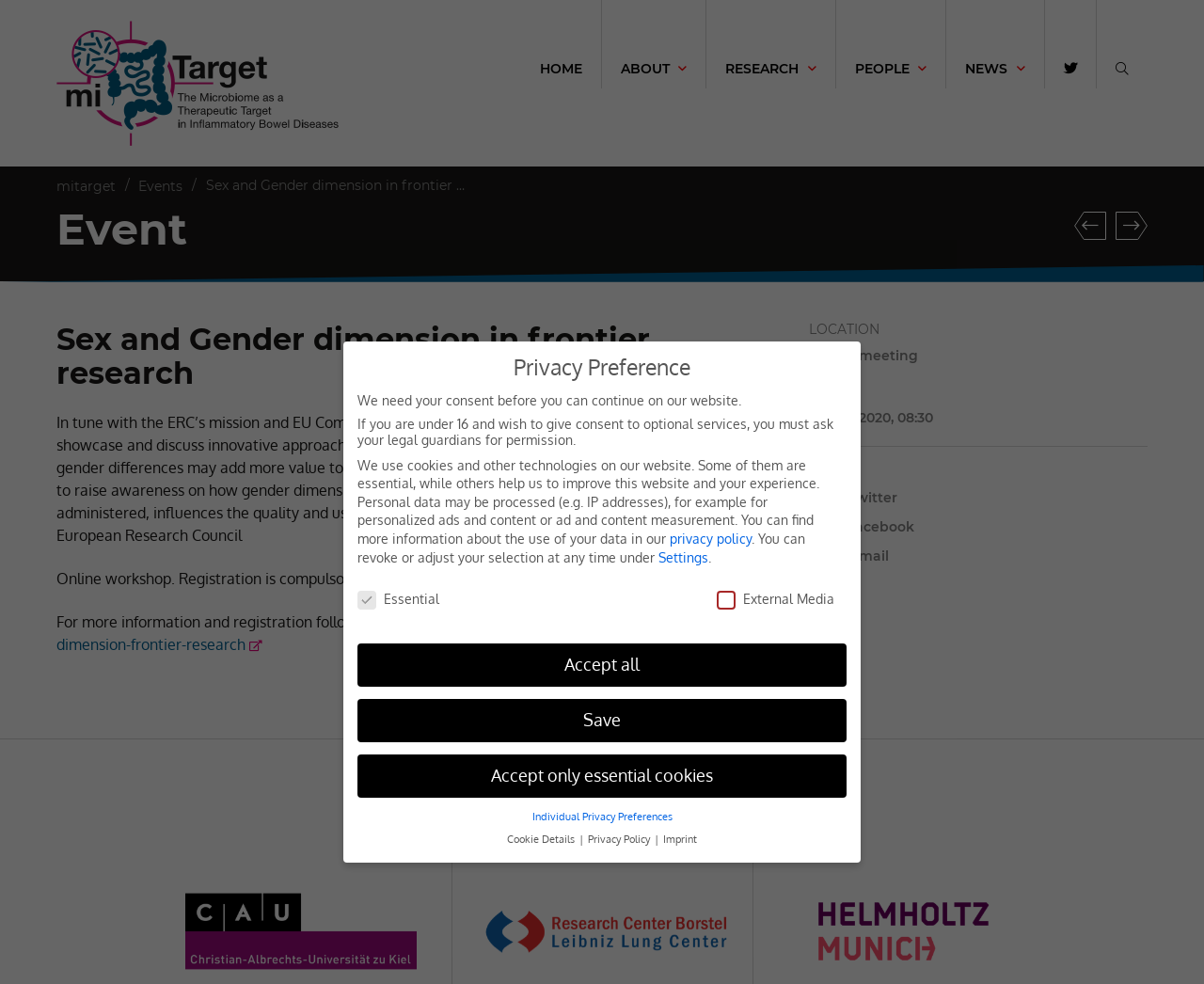Based on the image, provide a detailed response to the question:
Where is the online workshop taking place?

The location of the online workshop is mentioned in the 'Post/Event Details' section of the webpage, which is 'Online meeting'. This indicates that the workshop is not taking place at a physical location, but rather online.